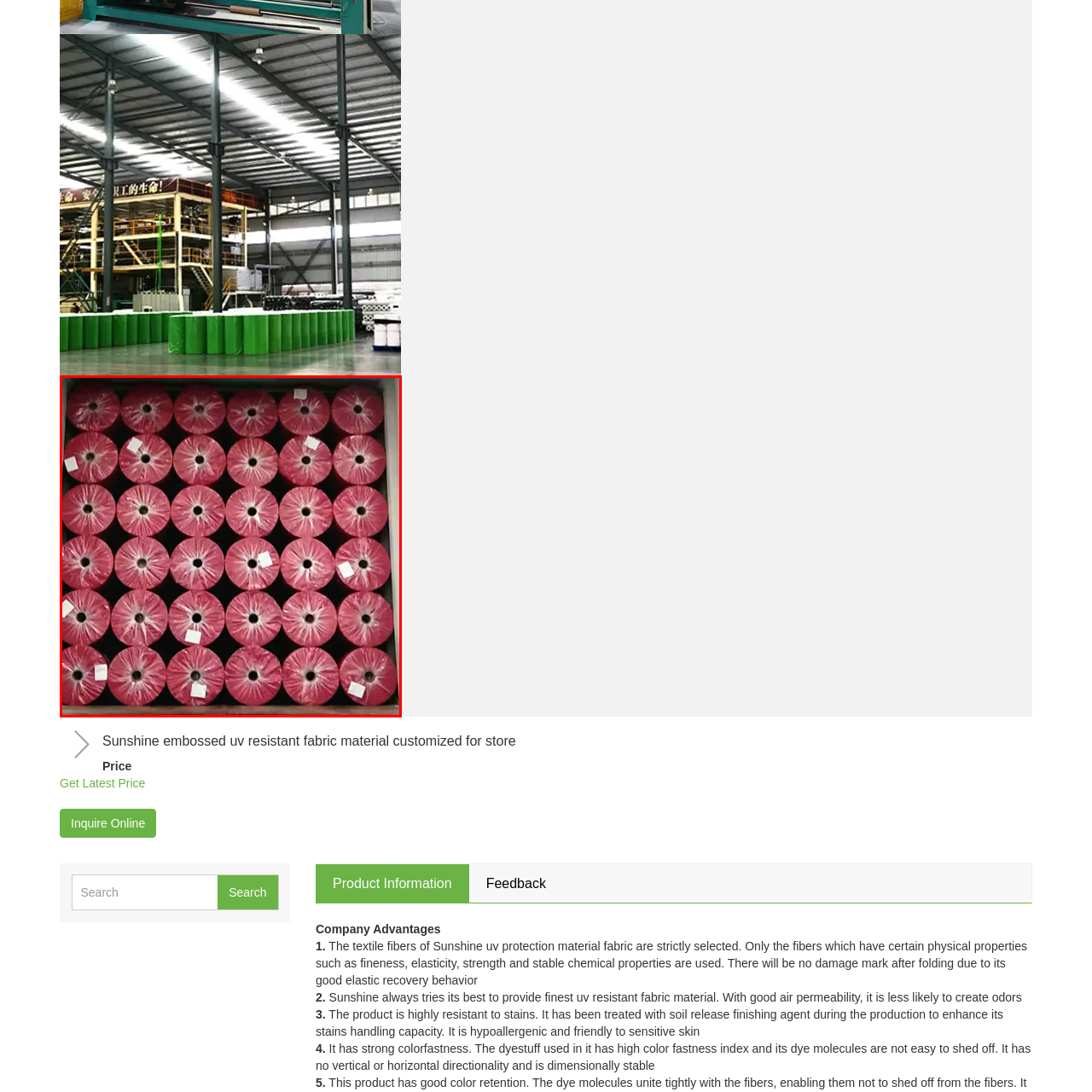Direct your attention to the red-outlined image and answer the question in a word or phrase: What is the purpose of the fabric?

For applications requiring durability and aesthetic appeal